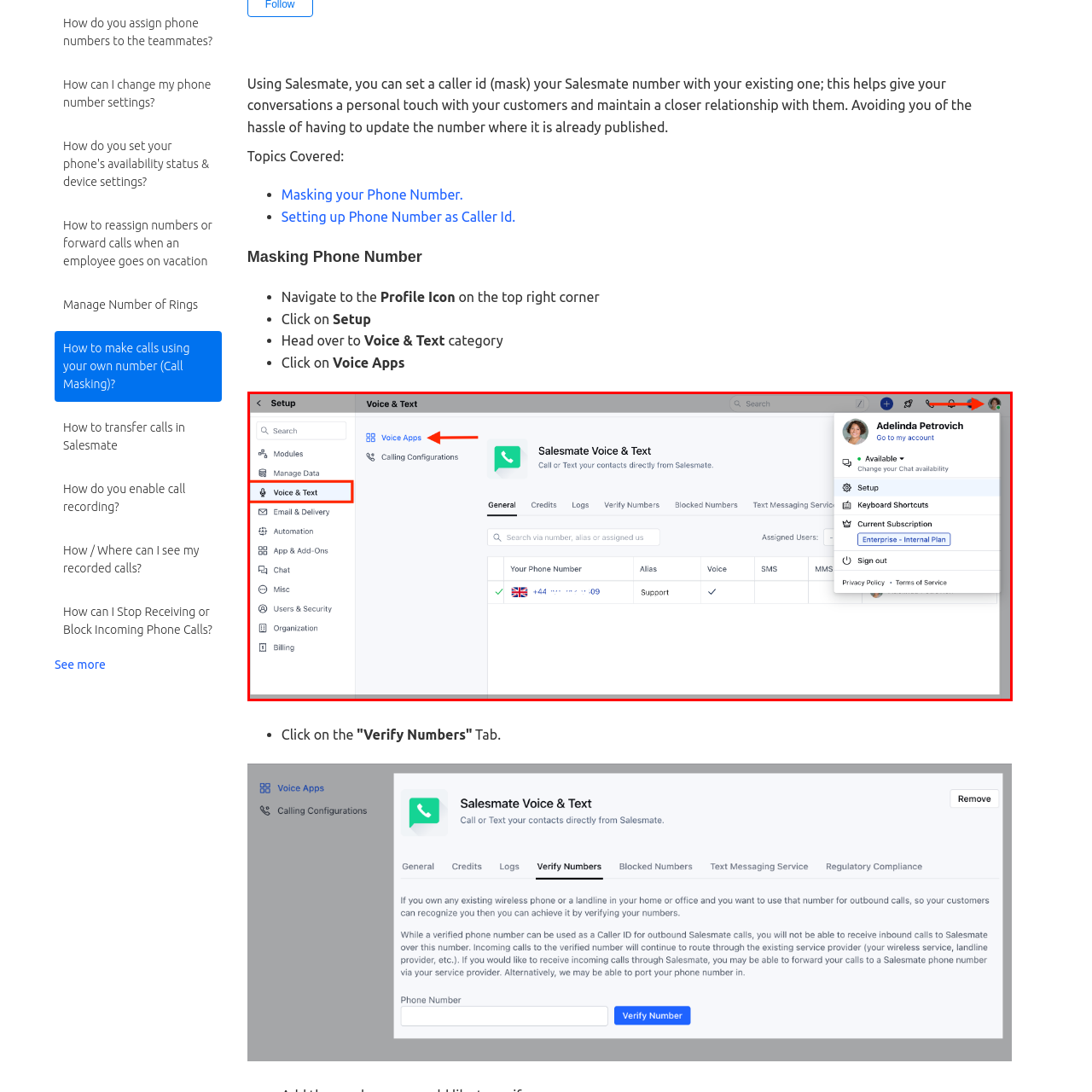Where is the 'Voice Apps' link located?  
Inspect the image within the red boundary and offer a detailed explanation grounded in the visual information present in the image.

The question asks about the location of the 'Voice Apps' link. According to the interface, the 'Voice Apps' link is prominently marked with an arrow and is situated below the menu options in the left sidebar, showcasing its significance for accessing configuration settings related to telephone features.